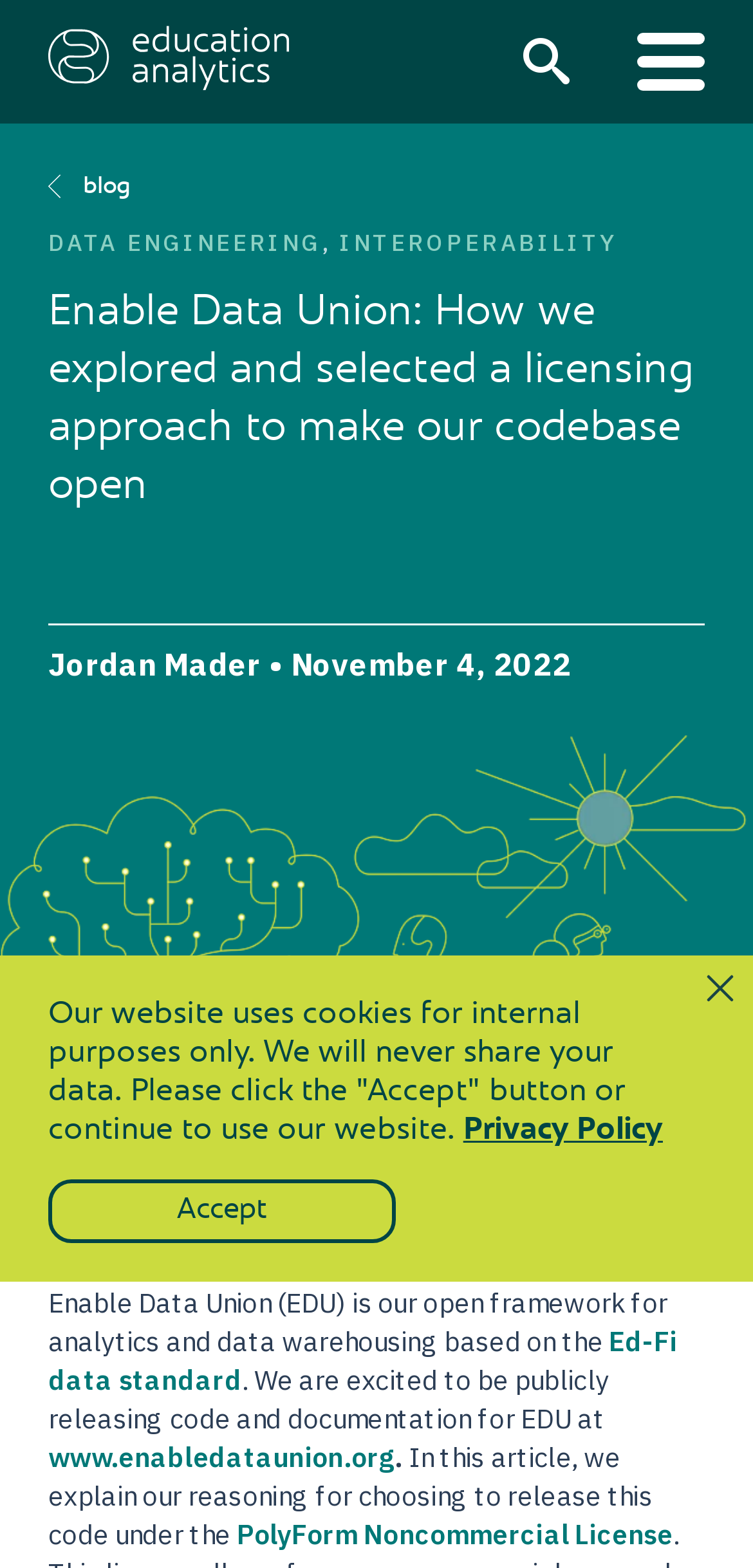Describe all visible elements and their arrangement on the webpage.

The webpage is about Education Analytics and Enable Data Union (EDU), an open framework for analytics and data warehousing based on the Ed-Fi data standard. At the top left, there is a link to "Education Analytics" accompanied by an image. On the top right, there are three links: a hamburger menu icon, "Open/Close Nav", and another link with no text.

Below the top section, there are four links: "blog", "DATA ENGINEERING", "INTEROPERABILITY", and a comma separating the last two links. The "blog" link has an image next to it.

The main content of the webpage starts with a heading that reads "Enable Data Union: How we explored and selected a licensing approach to make our codebase open". Below the heading, there is a link to the author "Jordan Mader" followed by the date "November 4, 2022".

The main article text begins with a paragraph that explains what Enable Data Union (EDU) is and its relation to the Ed-Fi data standard. The text continues to explain the reasoning behind publicly releasing the code and documentation for EDU. There are links to "Ed-Fi data standard", "www.enabledataunion.org", and "PolyForm Noncommercial License" within the article.

At the bottom of the page, there is a notice about the website's use of cookies, with a link to the "Privacy Policy" and an "Accept" button. On the bottom right, there is a button with no text, accompanied by an image.

Overall, the webpage has a simple layout with a focus on the main article content, accompanied by links and images.